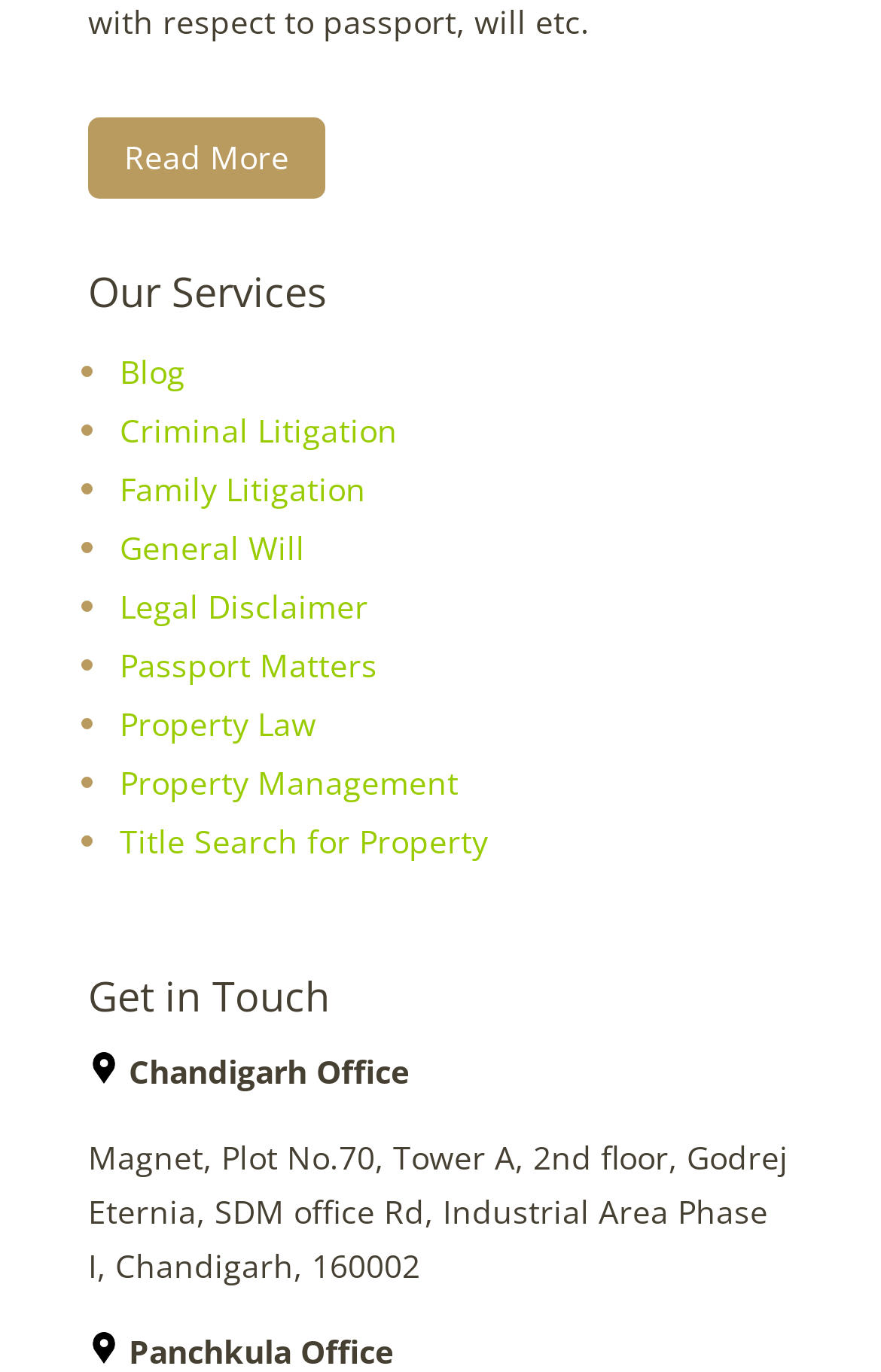Locate the bounding box of the UI element defined by this description: "Family Litigation". The coordinates should be given as four float numbers between 0 and 1, formatted as [left, top, right, bottom].

[0.136, 0.34, 0.415, 0.371]